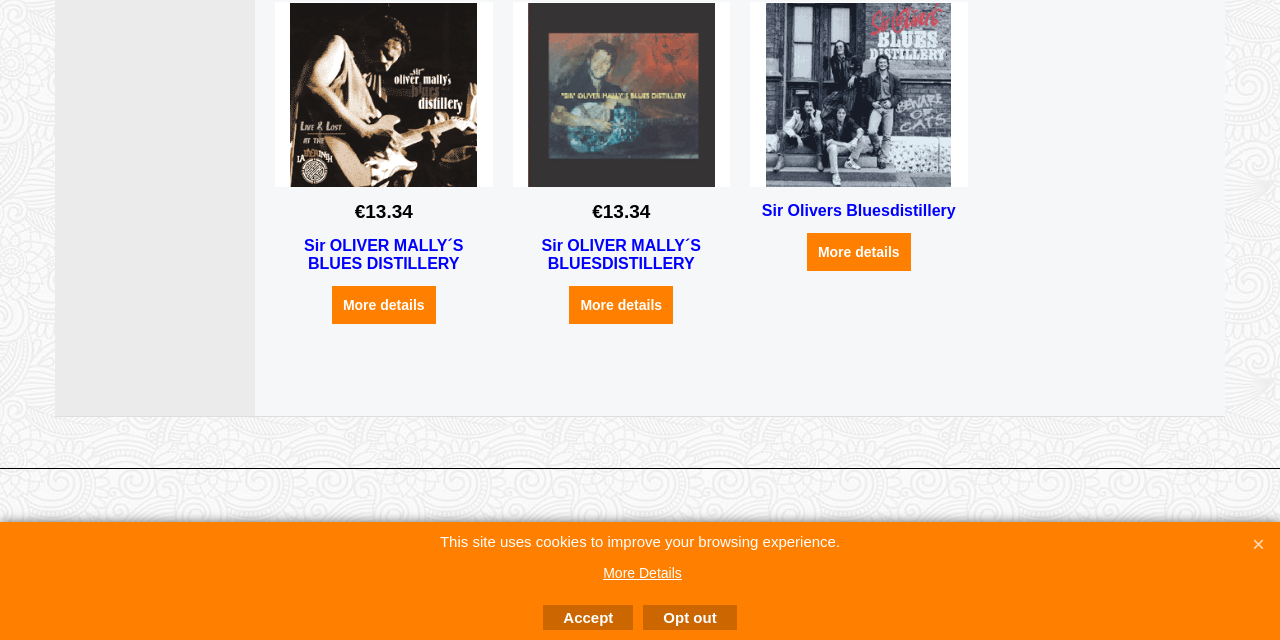Identify the bounding box coordinates for the UI element described as: "Accept". The coordinates should be provided as four floats between 0 and 1: [left, top, right, bottom].

[0.424, 0.945, 0.495, 0.984]